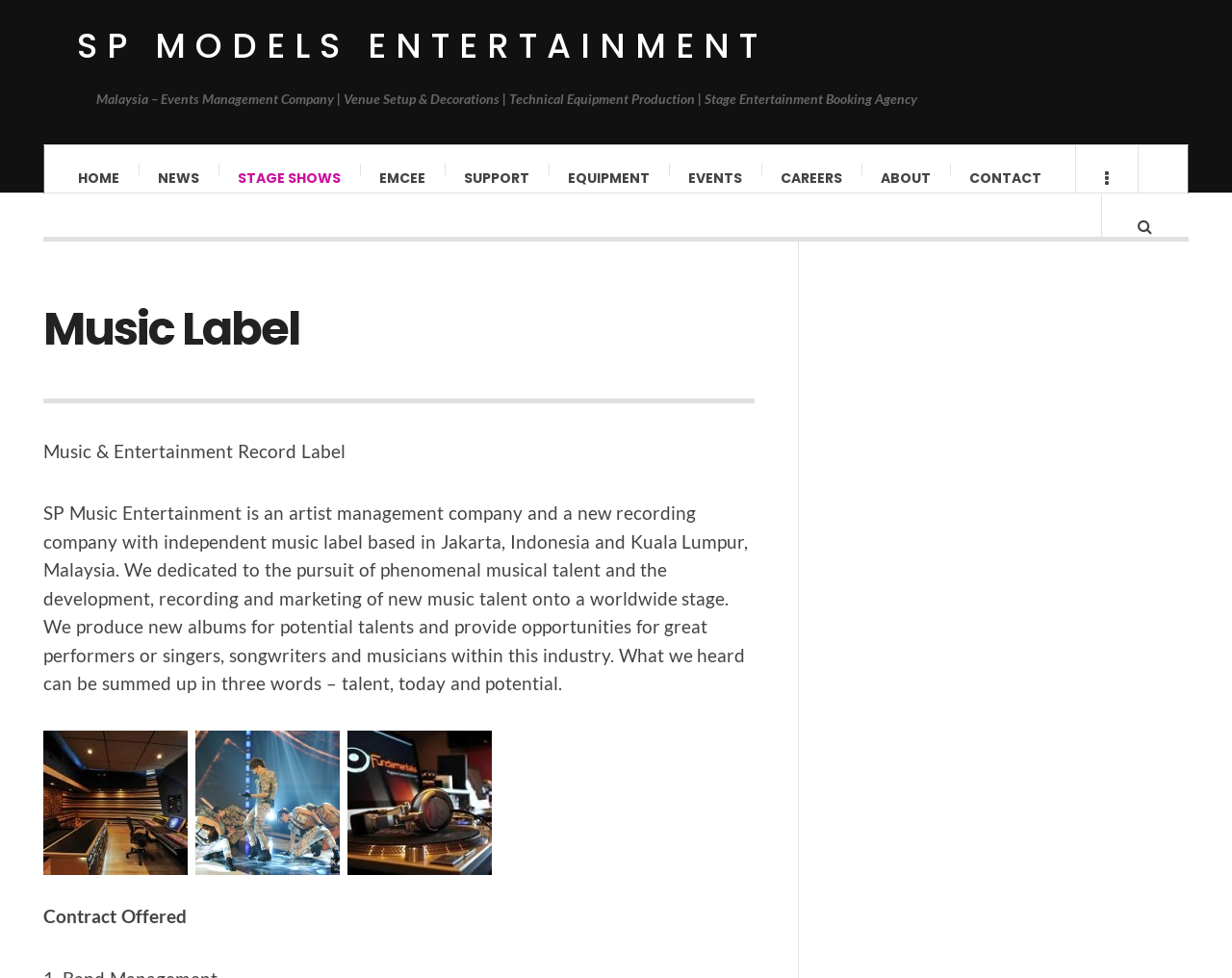What is the focus of SP Music Entertainment?
Refer to the image and provide a thorough answer to the question.

According to the webpage, SP Music Entertainment is dedicated to the pursuit of phenomenal musical talent and the development, recording, and marketing of new music talent onto a worldwide stage.